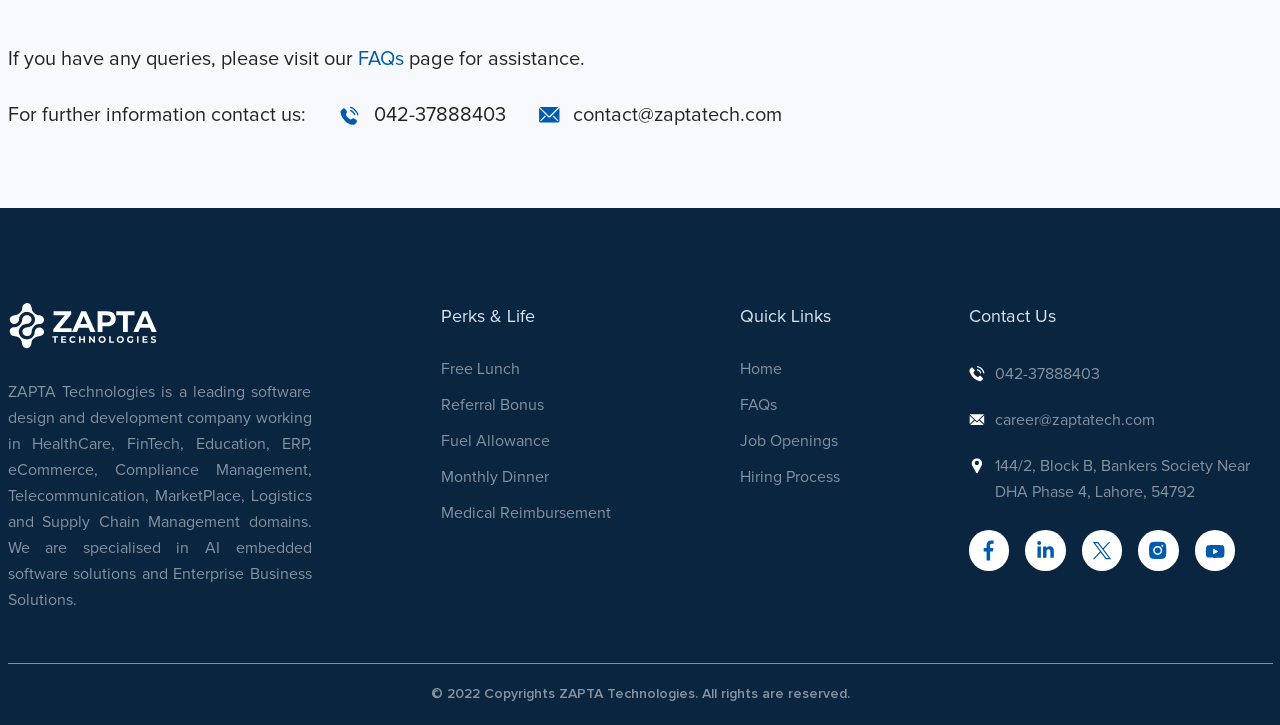Locate the coordinates of the bounding box for the clickable region that fulfills this instruction: "contact us by phone".

[0.266, 0.143, 0.395, 0.176]